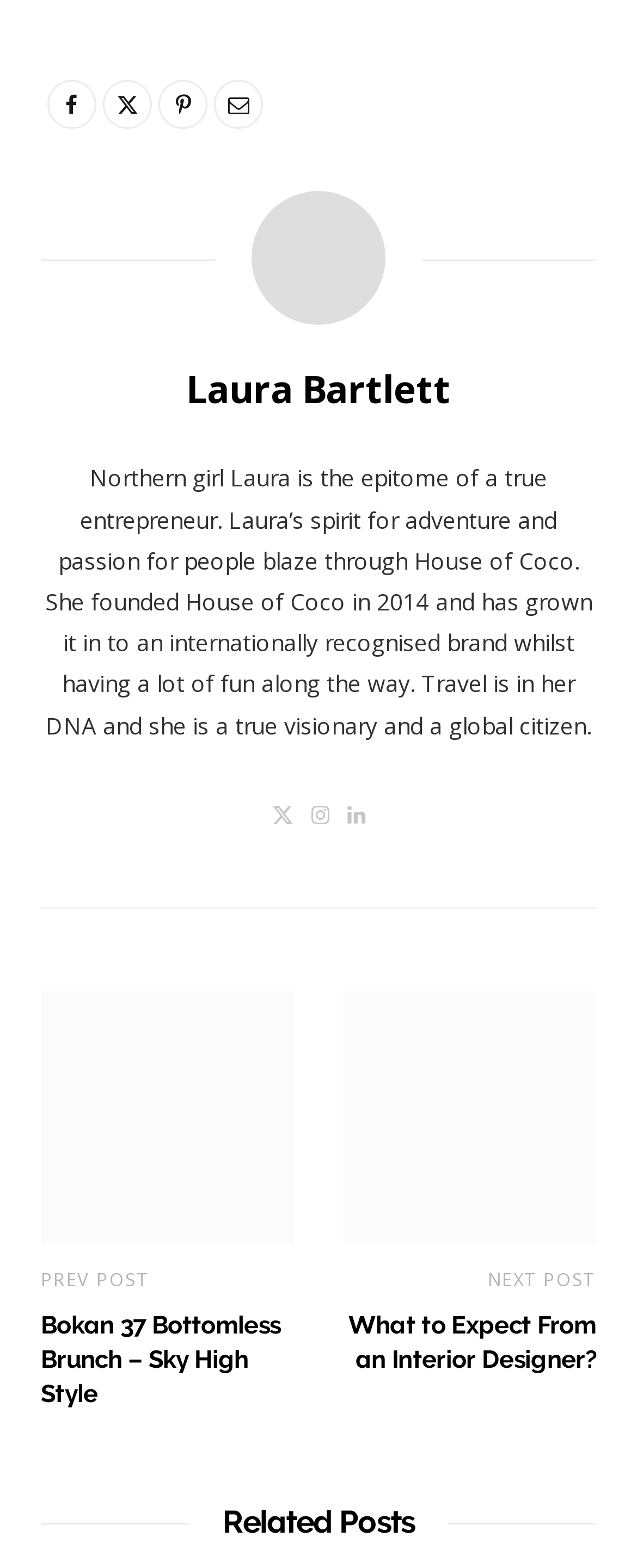Find the bounding box coordinates for the element described here: "Laura Bartlett".

[0.292, 0.231, 0.708, 0.265]